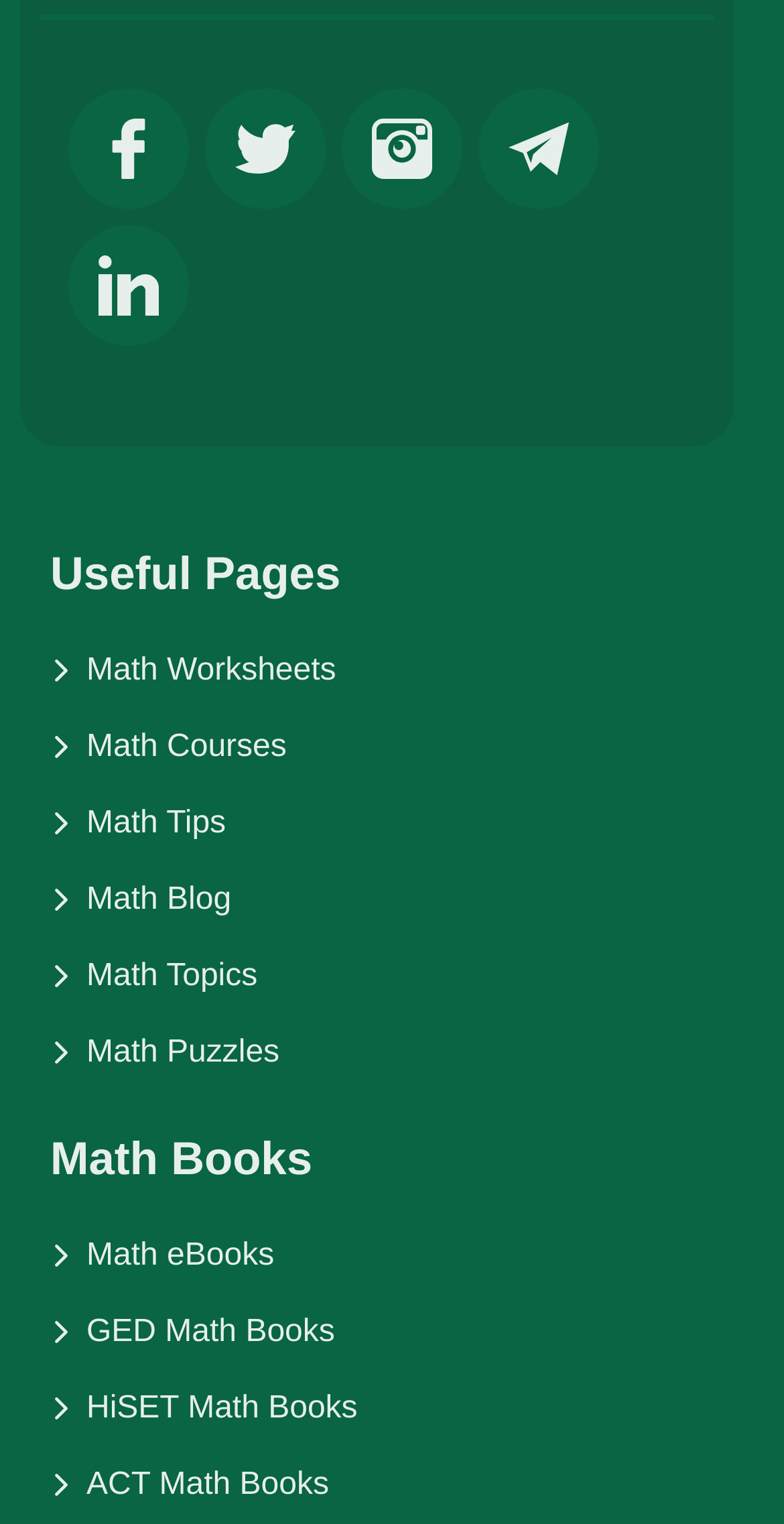Please identify the bounding box coordinates of where to click in order to follow the instruction: "Read Math Blog".

[0.064, 0.579, 0.936, 0.603]